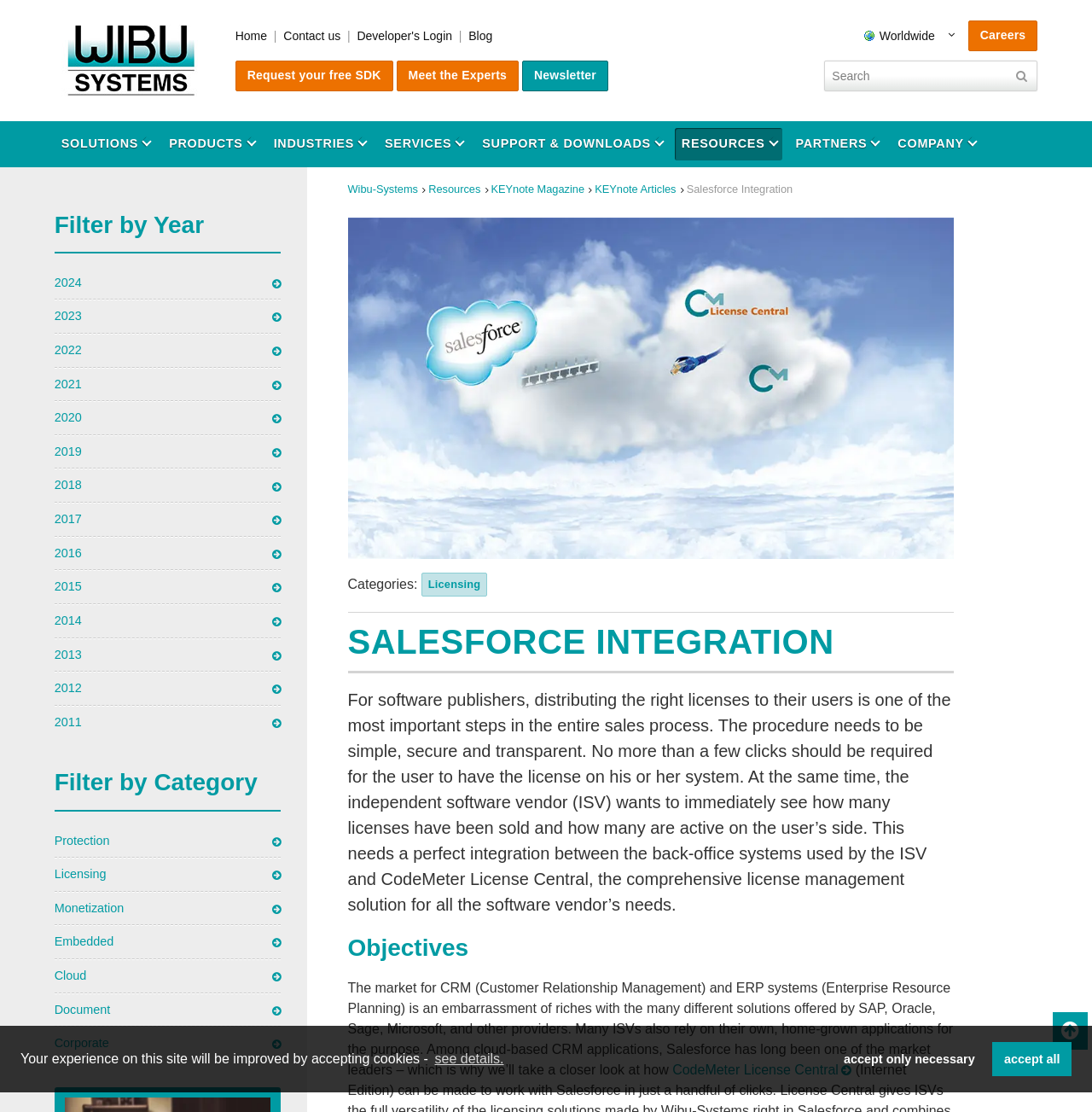How many types of license models are mentioned on the webpage?
Please respond to the question with as much detail as possible.

Upon examining the webpage, I found two types of license models mentioned: 'License Entitlement' and 'Electronic License Delivery', which are both under the 'Software Licensing' section.